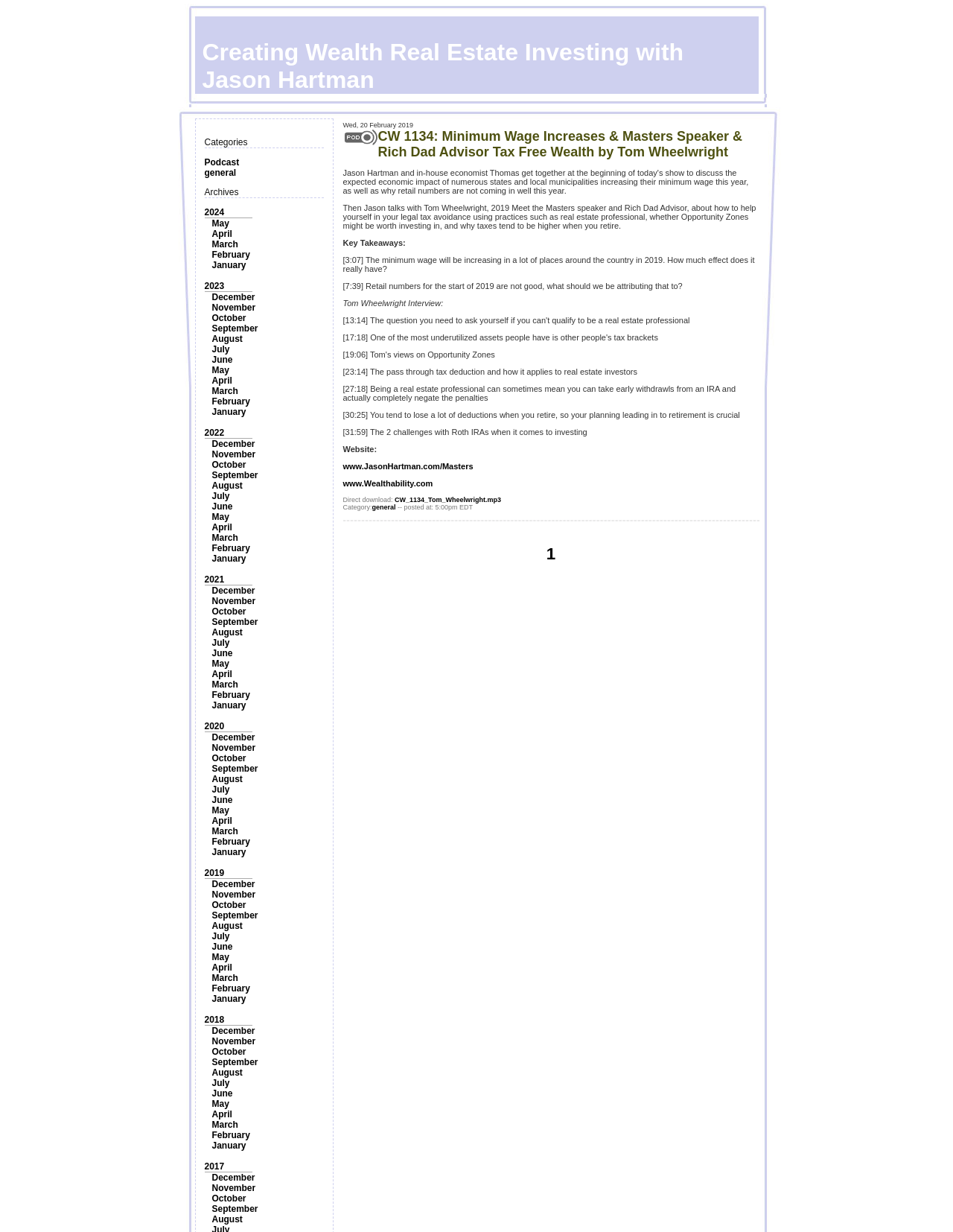Please look at the image and answer the question with a detailed explanation: What type of content is available on this webpage?

I can see a link labeled 'Podcast' which suggests that the webpage contains podcast content. Additionally, the presence of archives and categories implies that the webpage is a collection of podcast episodes or articles.